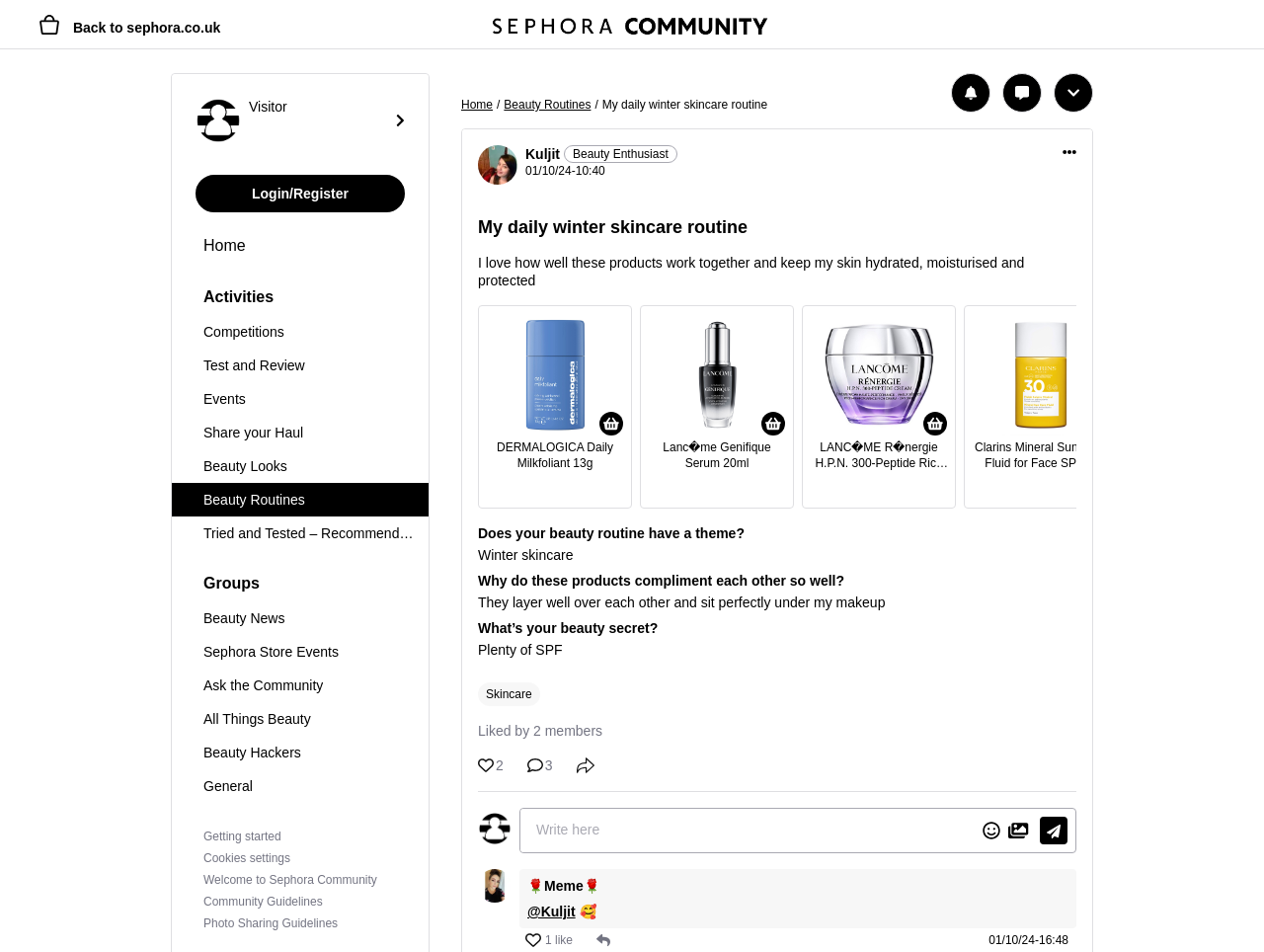What is the theme of the beauty routine?
Your answer should be a single word or phrase derived from the screenshot.

Winter skincare